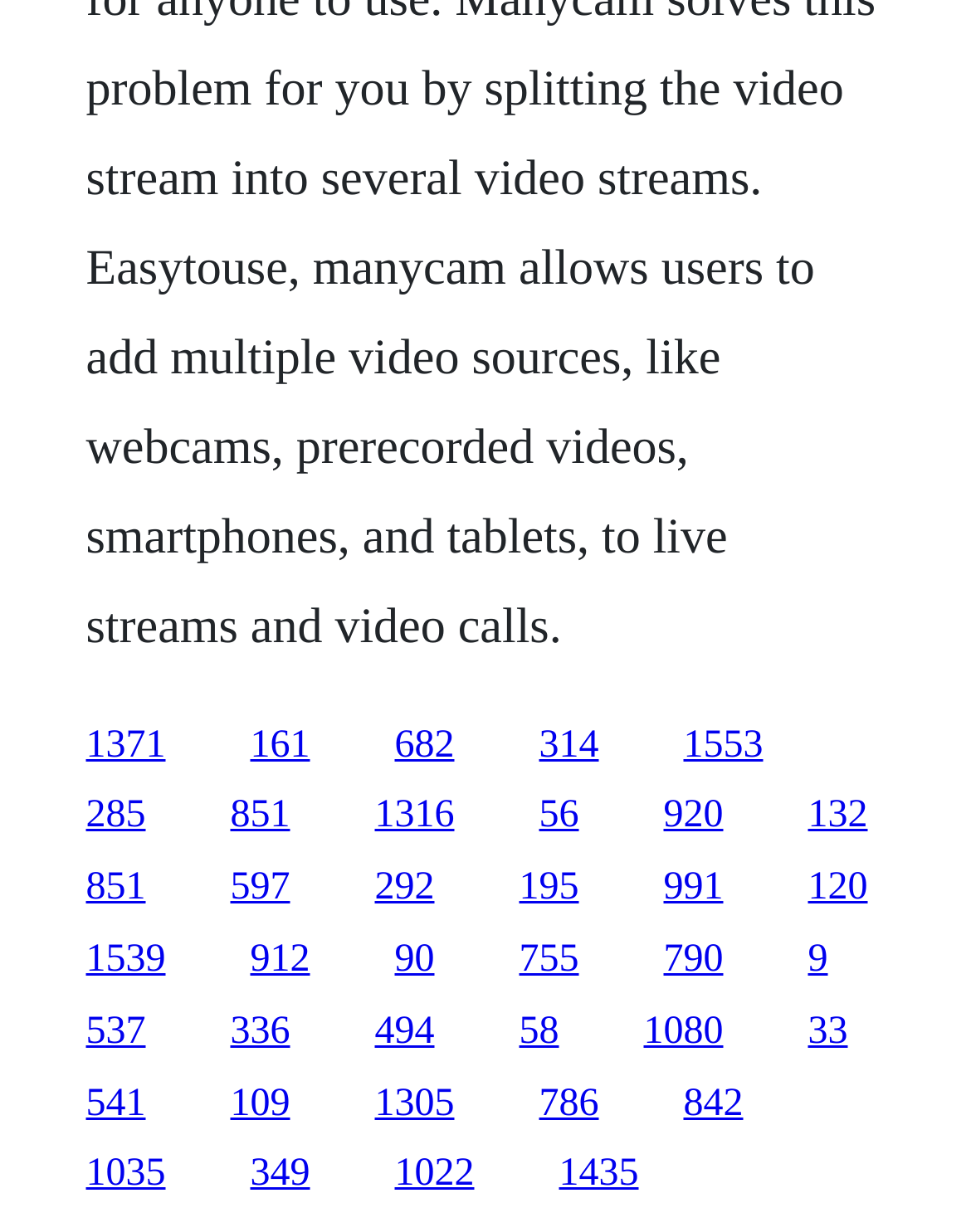Please provide a comprehensive answer to the question below using the information from the image: Are there any links on the same horizontal level?

I compared the y1 and y2 coordinates of the links and found that some links have the same y1 and y2 values, which means they are on the same horizontal level.